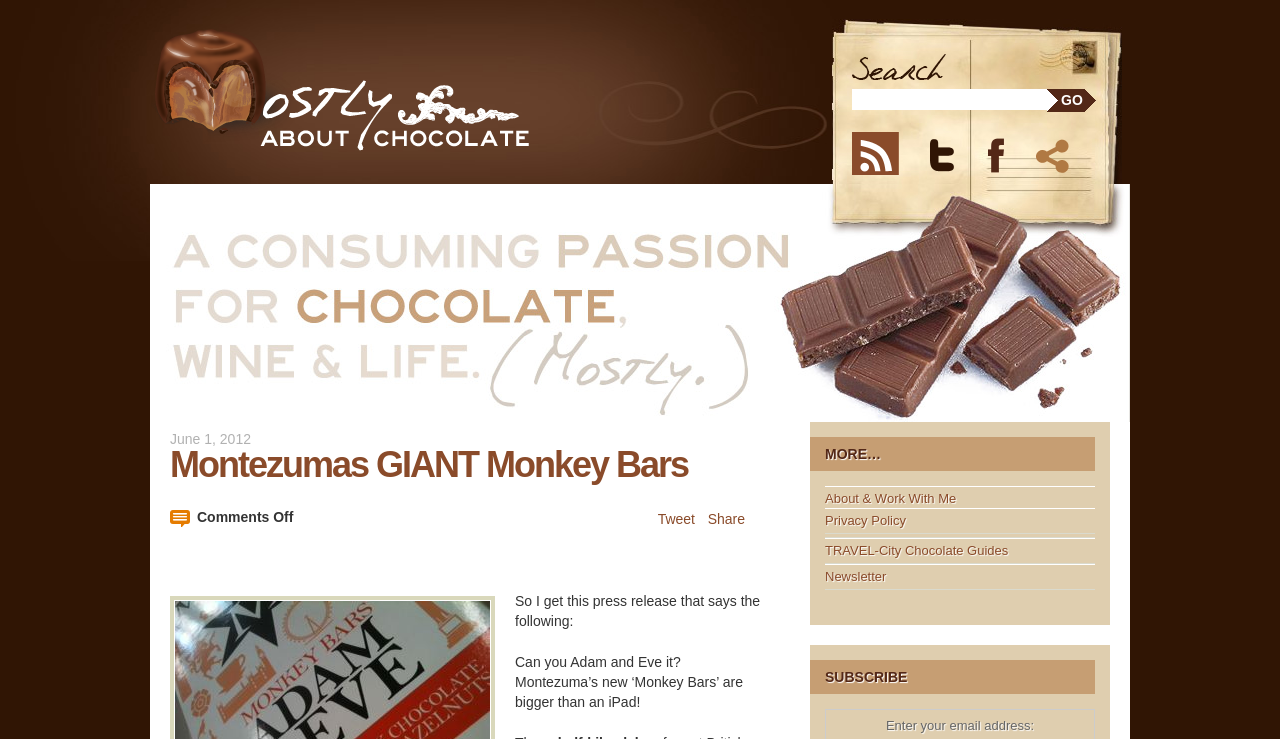Pinpoint the bounding box coordinates of the element that must be clicked to accomplish the following instruction: "Visit the RSS page". The coordinates should be in the format of four float numbers between 0 and 1, i.e., [left, top, right, bottom].

[0.666, 0.179, 0.72, 0.237]